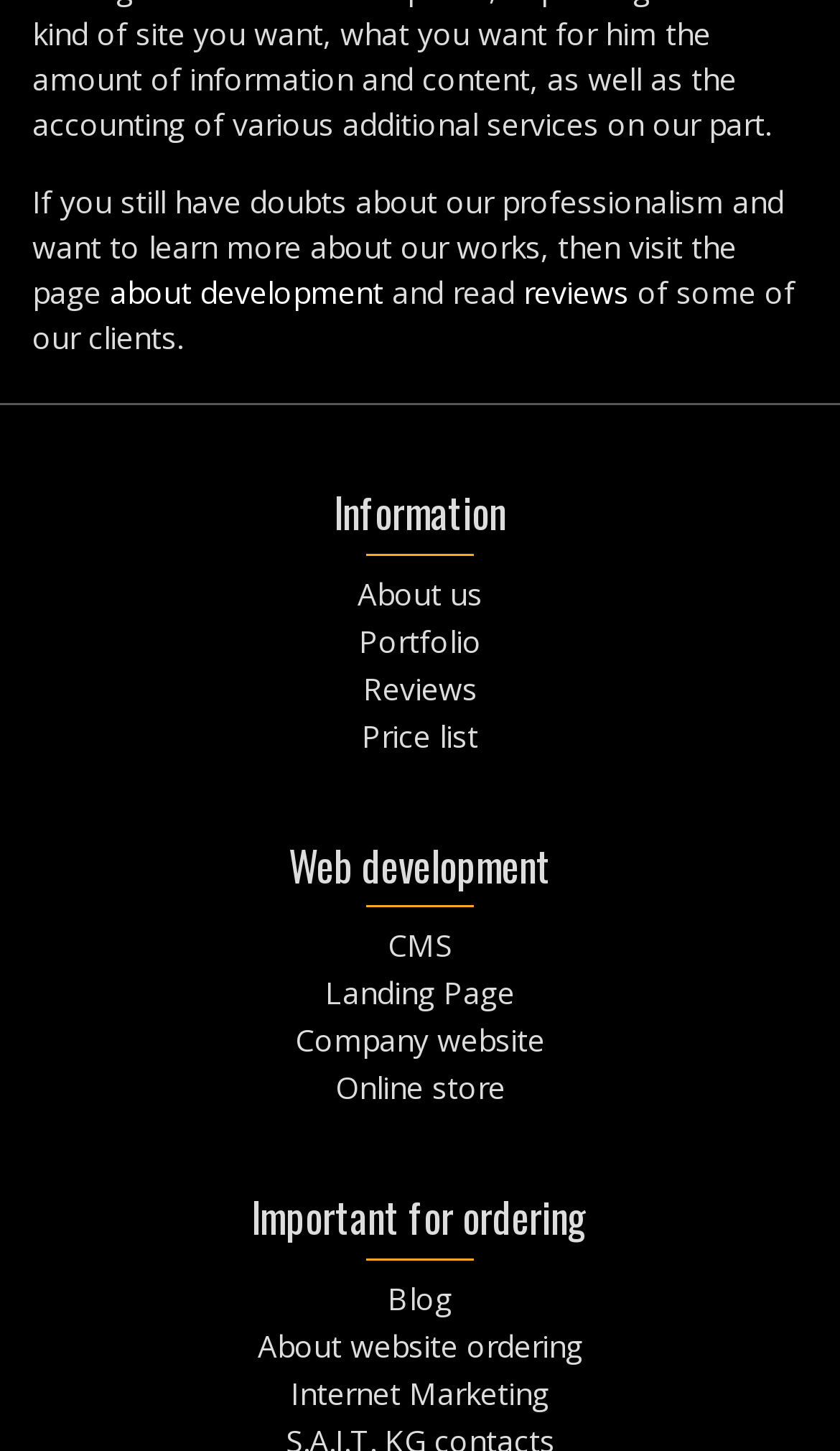Given the element description Portfolio, identify the bounding box coordinates for the UI element on the webpage screenshot. The format should be (top-left x, top-left y, bottom-right x, bottom-right y), with values between 0 and 1.

[0.427, 0.427, 0.573, 0.455]